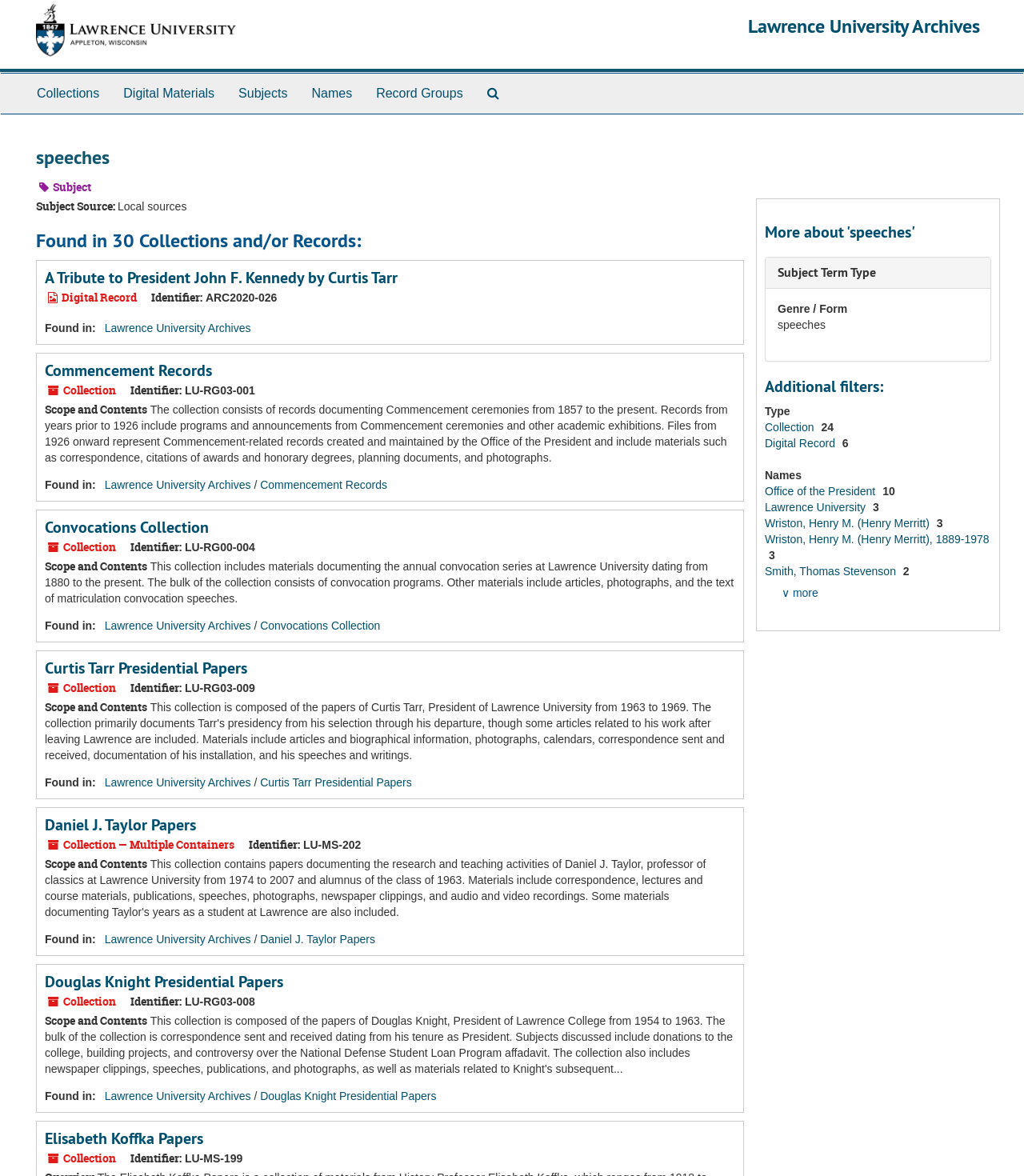Respond with a single word or phrase for the following question: 
What is the identifier for the Commencement Records collection?

LU-RG03-001